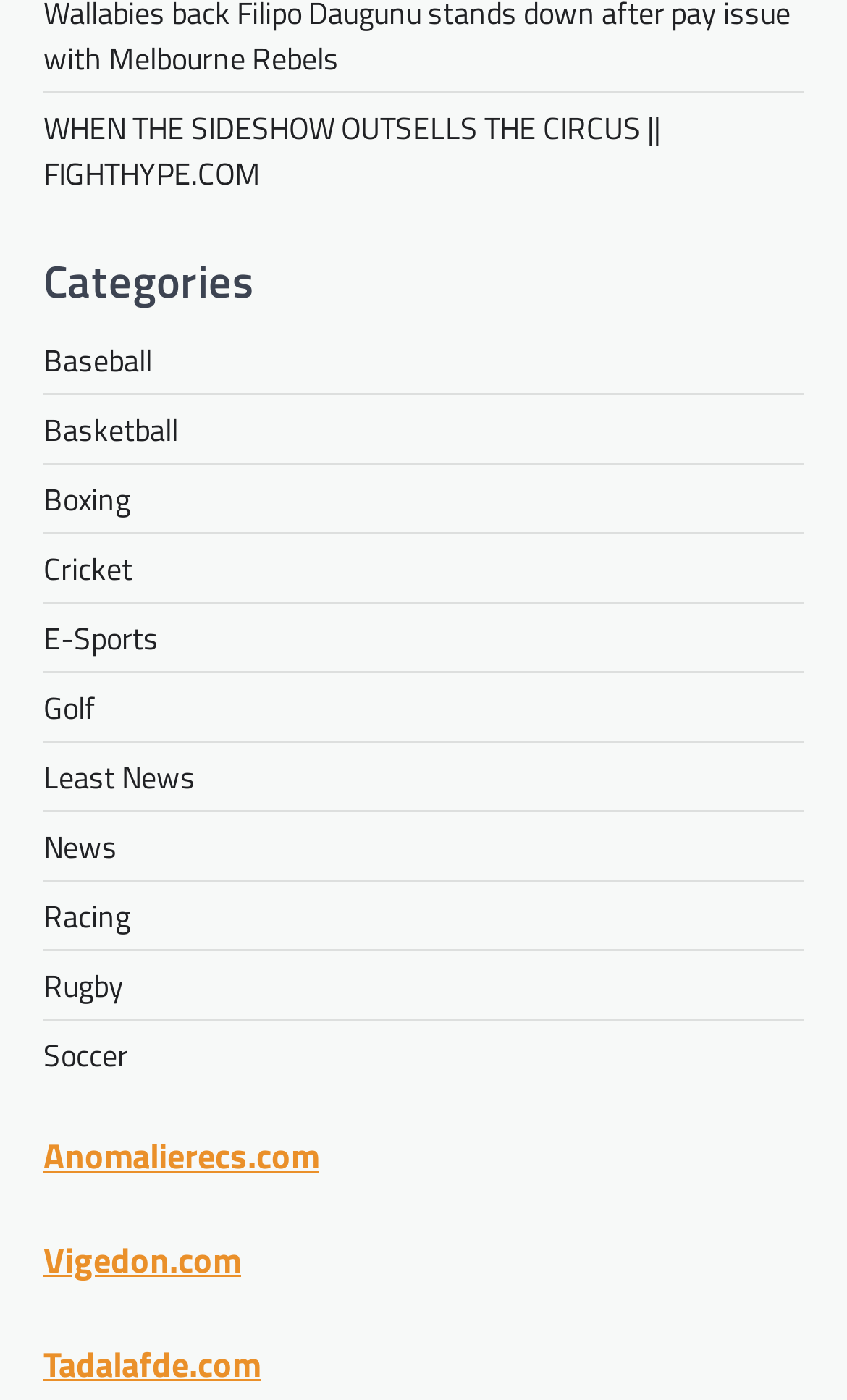Identify the bounding box for the described UI element. Provide the coordinates in (top-left x, top-left y, bottom-right x, bottom-right y) format with values ranging from 0 to 1: Baseball

[0.051, 0.241, 0.179, 0.273]